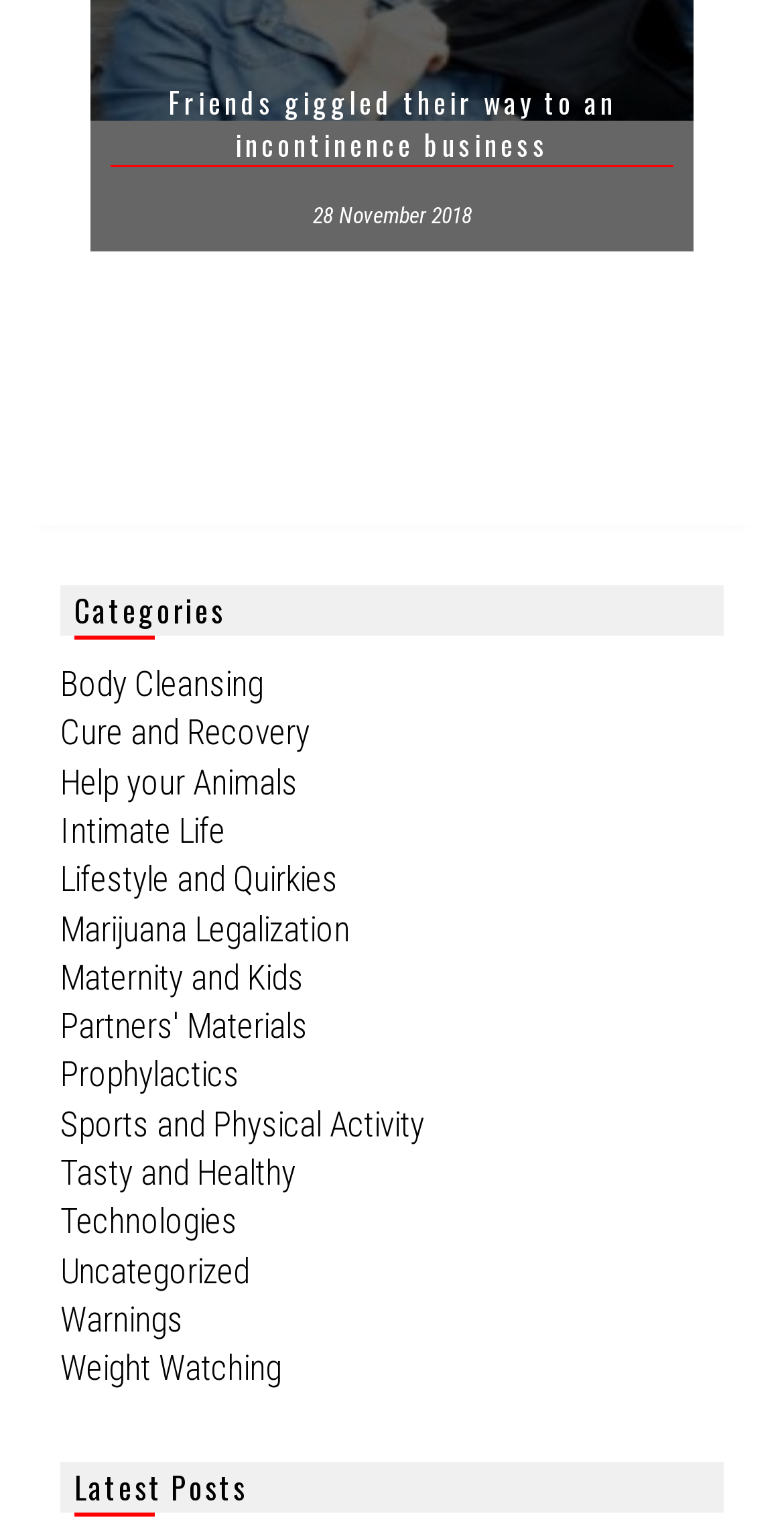Please identify the bounding box coordinates of the element's region that needs to be clicked to fulfill the following instruction: "Click on the 'Body Cleansing' category". The bounding box coordinates should consist of four float numbers between 0 and 1, i.e., [left, top, right, bottom].

[0.077, 0.433, 0.336, 0.46]